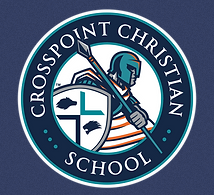Answer the following query with a single word or phrase:
What is represented by the shield with a cross and other icons?

faith and Christian values